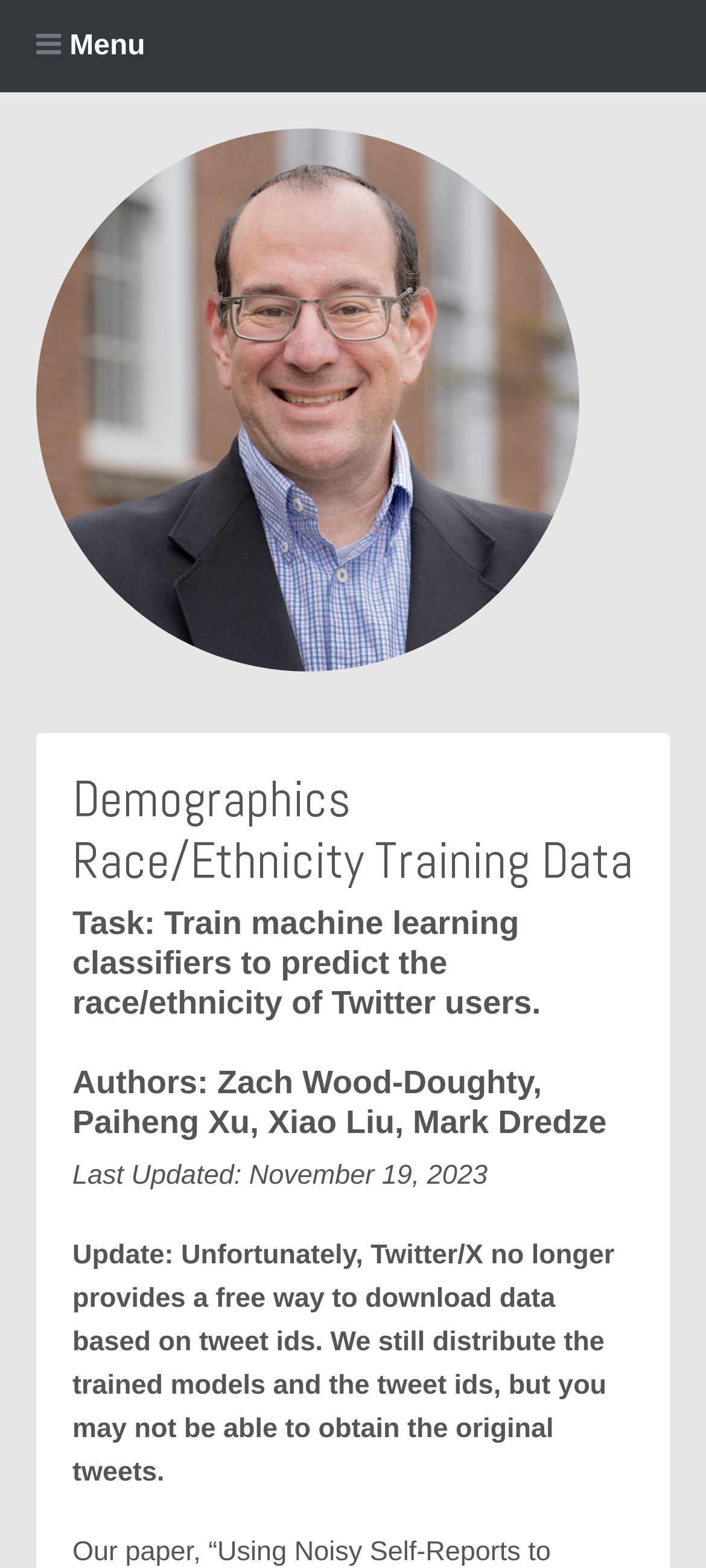Refer to the screenshot and give an in-depth answer to this question: What is the task of the machine learning classifiers?

The task is mentioned in the heading 'Task: Train machine learning classifiers to predict the race/ethnicity of Twitter users.' which is a sub-element of the header 'Demographics Race/Ethnicity Training Data'.